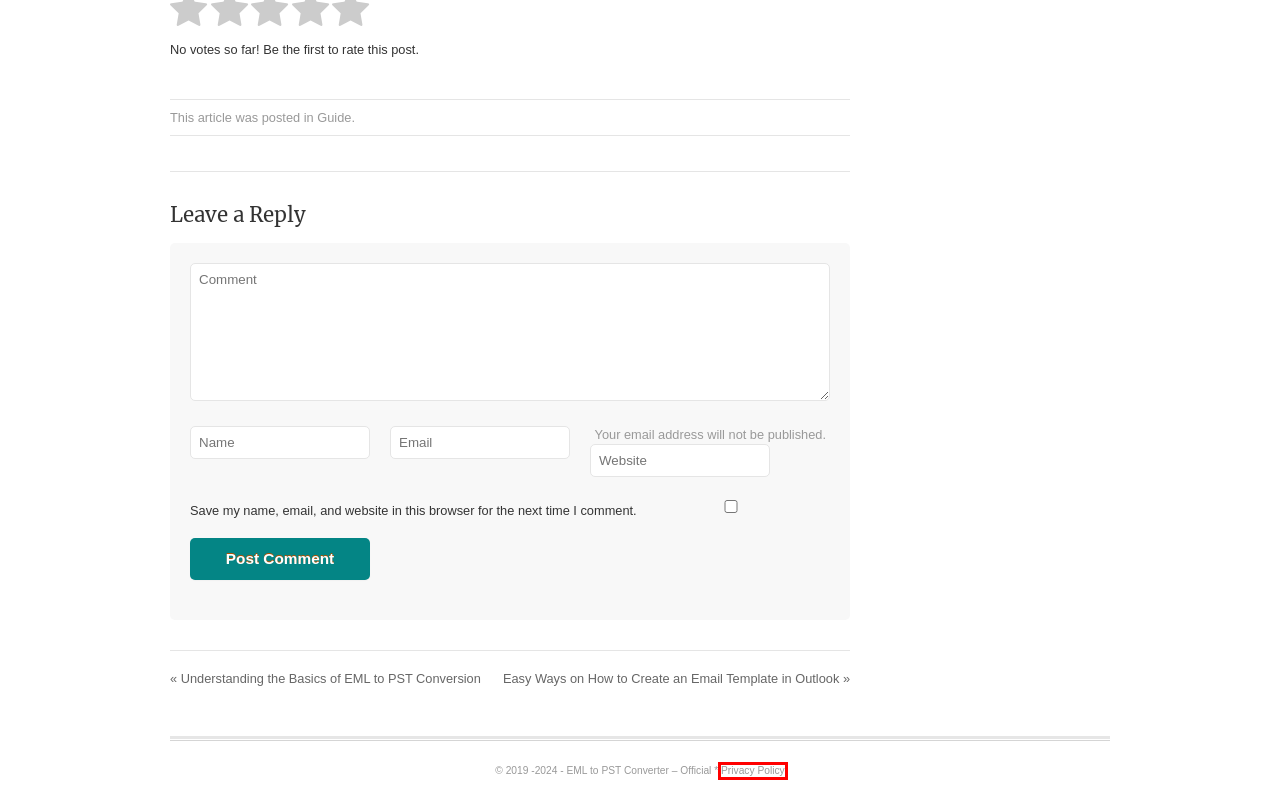You are provided with a screenshot of a webpage where a red rectangle bounding box surrounds an element. Choose the description that best matches the new webpage after clicking the element in the red bounding box. Here are the choices:
A. Guide Archives - EML to PST Converter - Official Site
B. EML vs. PST: Understanding the differences and what they mean - EML to PST Converter - Official Site
C. Privacy Policy - EML to PST Converter - Official Site
D. Understanding the Basics of EML to PST Conversion - EML to PST Converter - Official Site
E. How to Convert EML Files to PST: A Step-by-Step Guide - EML to PST Converter - Official Site
F. Download free trial version of EML to PST Converter and evaluate it
G. Unlock full features of EML to PST Converter with purchased license code
H. Set of software instructions for successful EML to PST conversion

C